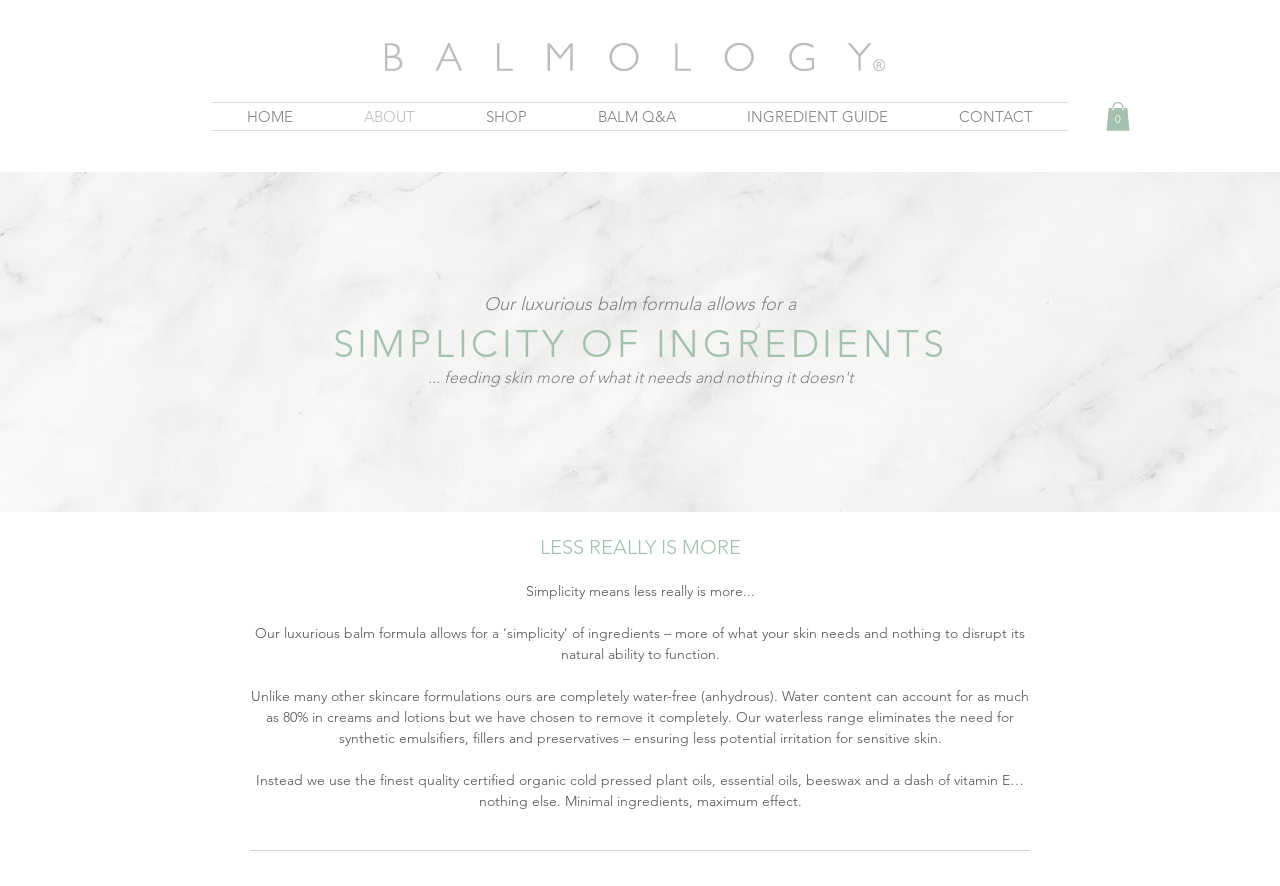Generate the text content of the main headline of the webpage.

Our luxurious balm formula allows for a